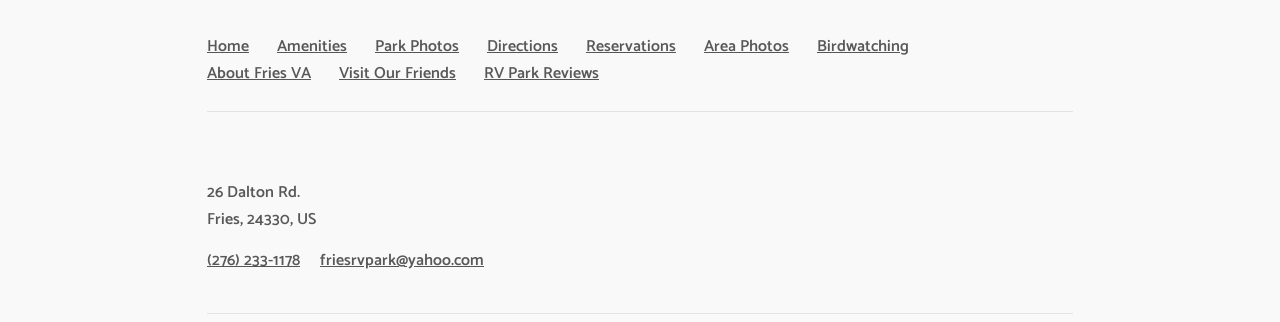Determine the bounding box coordinates for the region that must be clicked to execute the following instruction: "Click on Home".

[0.162, 0.113, 0.195, 0.197]